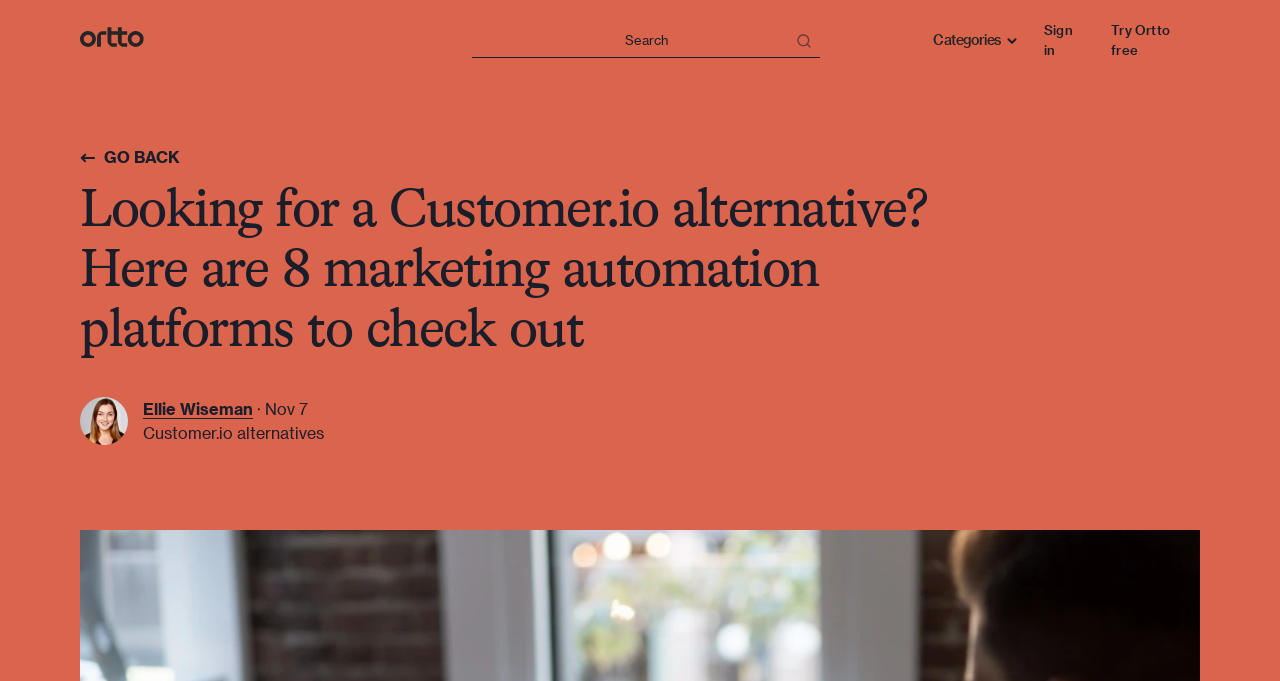Provide a single word or phrase to answer the given question: 
When was the article about Customer.io alternatives published?

Nov 7